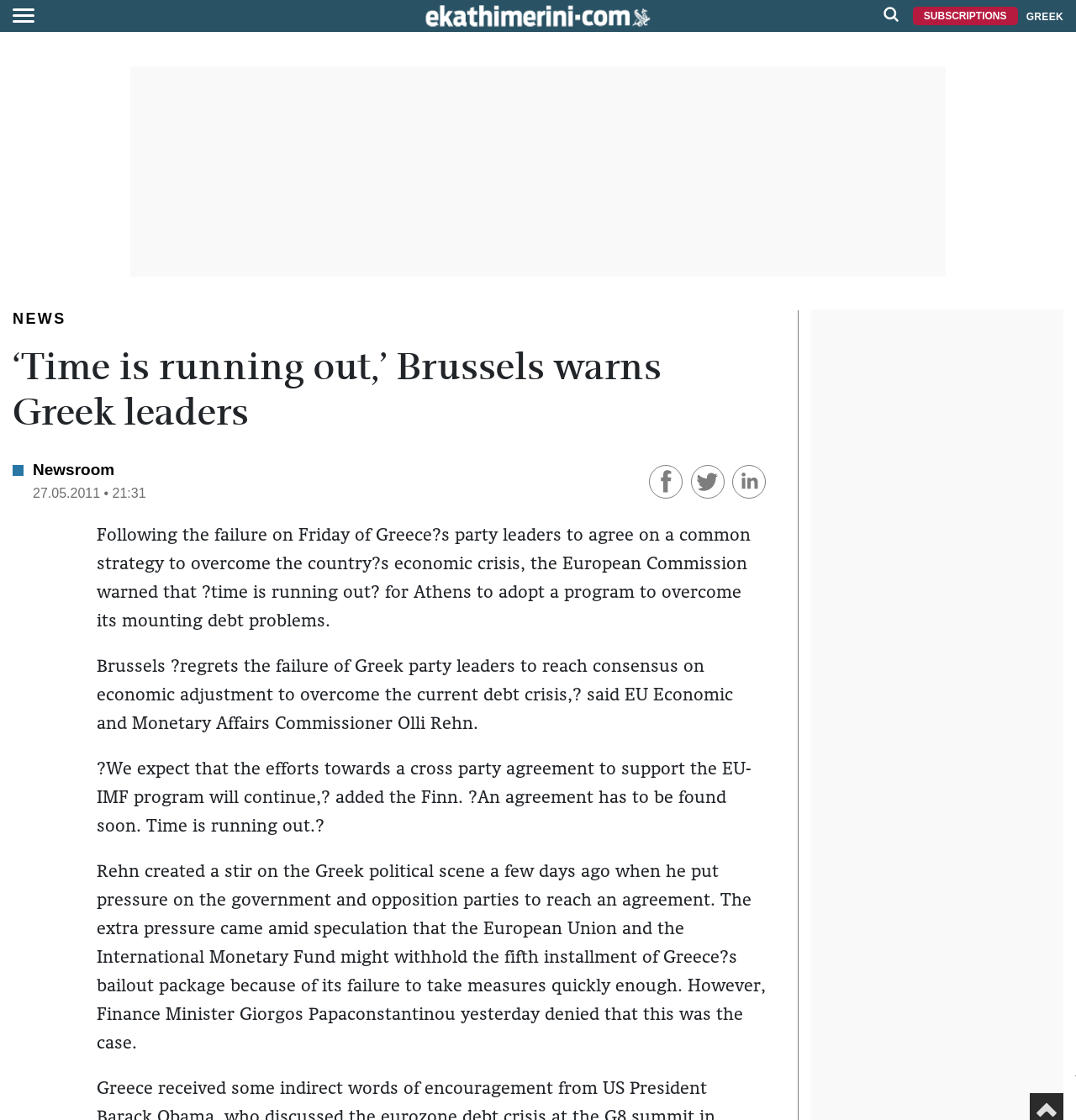Pinpoint the bounding box coordinates of the clickable area necessary to execute the following instruction: "Read news". The coordinates should be given as four float numbers between 0 and 1, namely [left, top, right, bottom].

[0.012, 0.277, 0.061, 0.292]